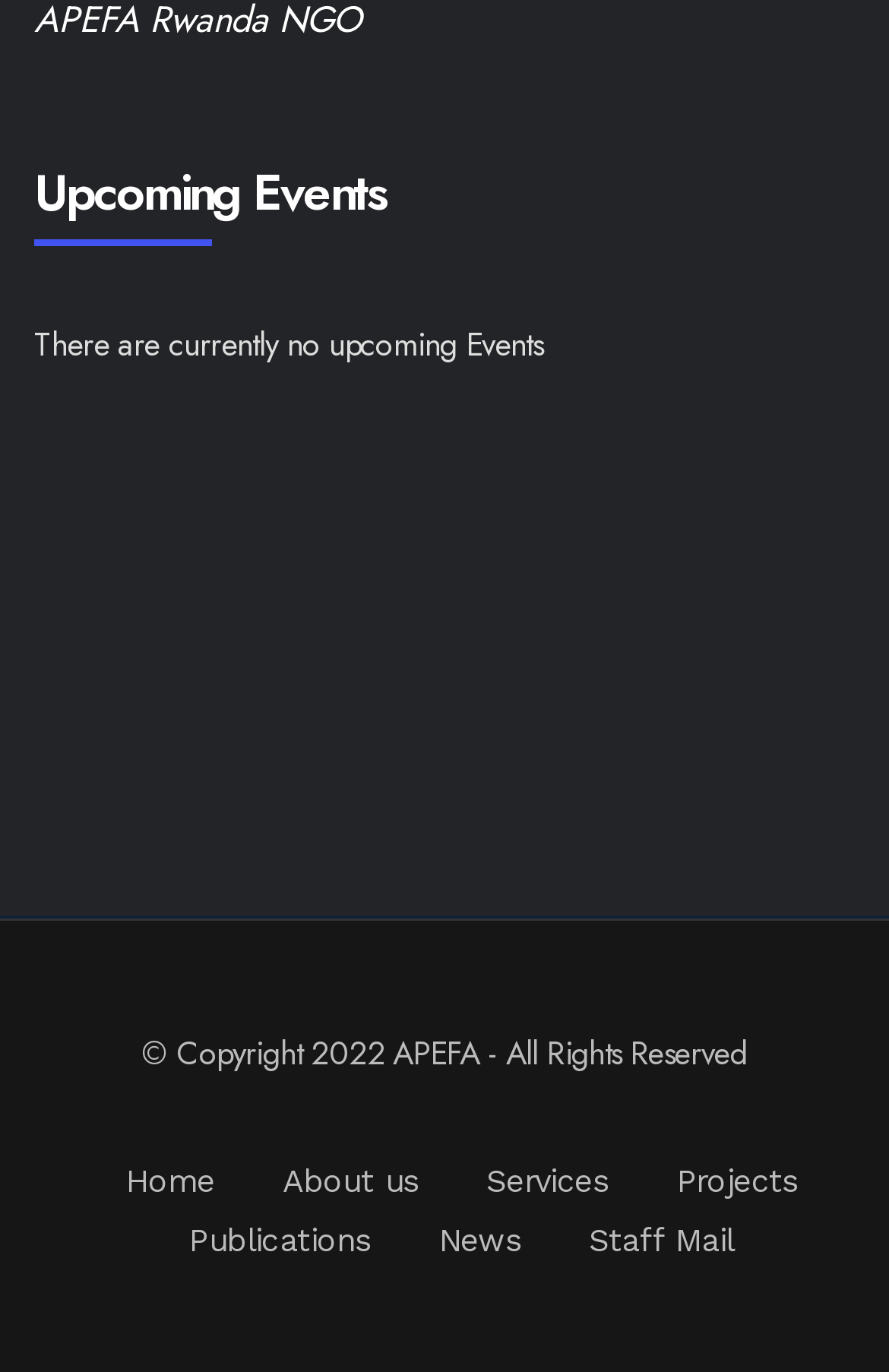How many main navigation links are available?
Based on the image, provide a one-word or brief-phrase response.

7